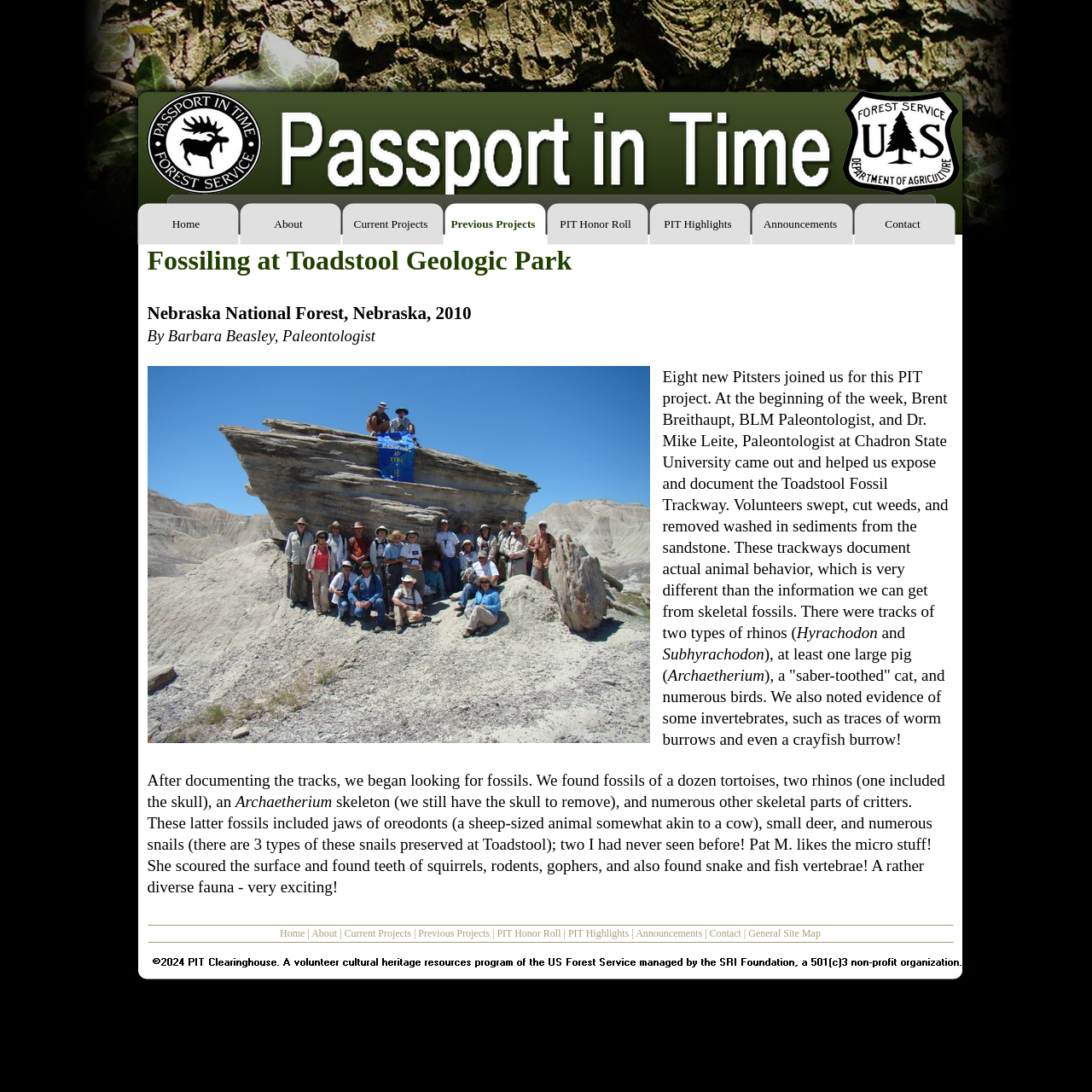Please mark the clickable region by giving the bounding box coordinates needed to complete this instruction: "view current projects".

[0.324, 0.199, 0.392, 0.211]